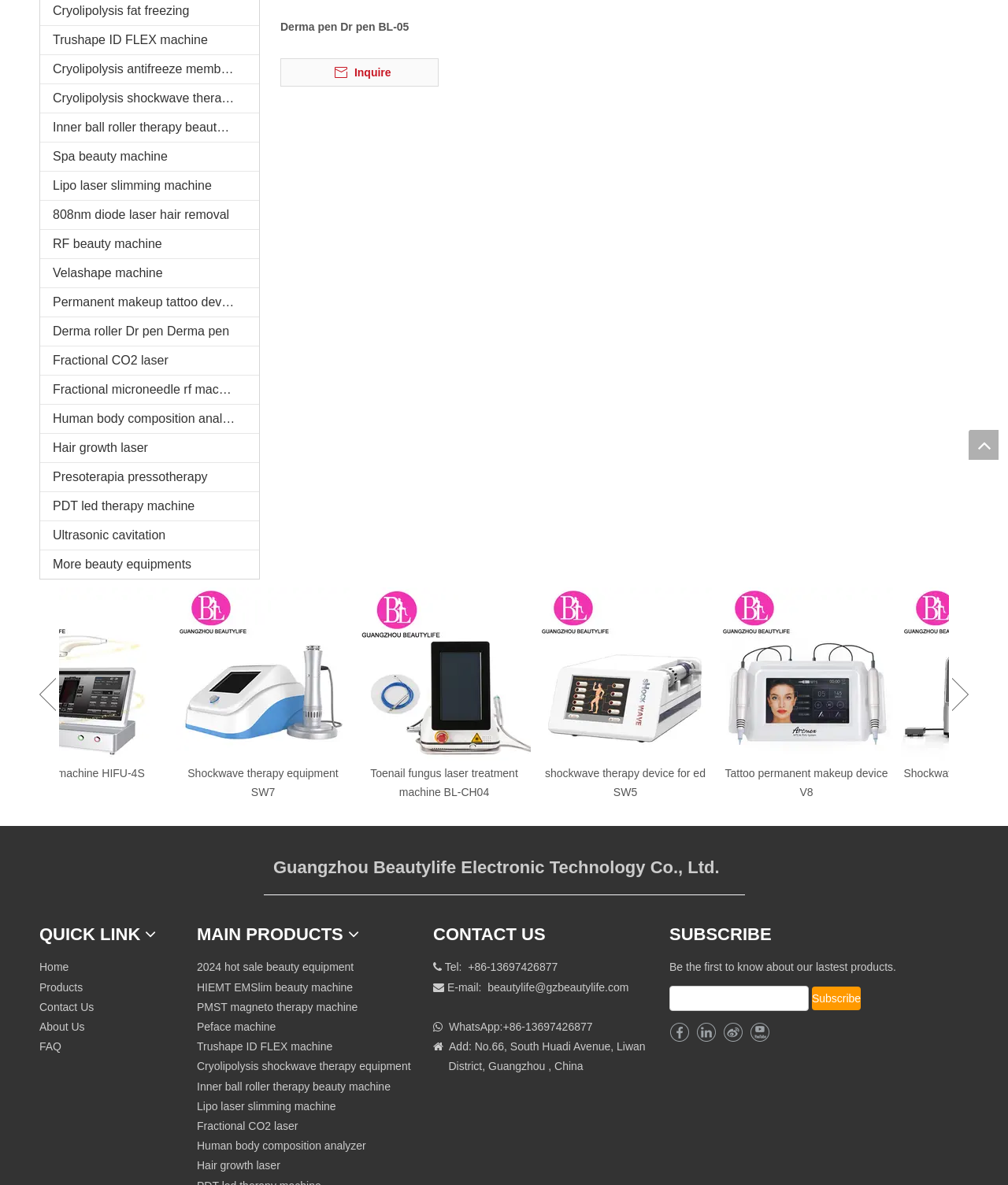Identify the bounding box coordinates for the UI element mentioned here: "http://weibo.com". Provide the coordinates as four float values between 0 and 1, i.e., [left, top, right, bottom].

[0.717, 0.863, 0.737, 0.879]